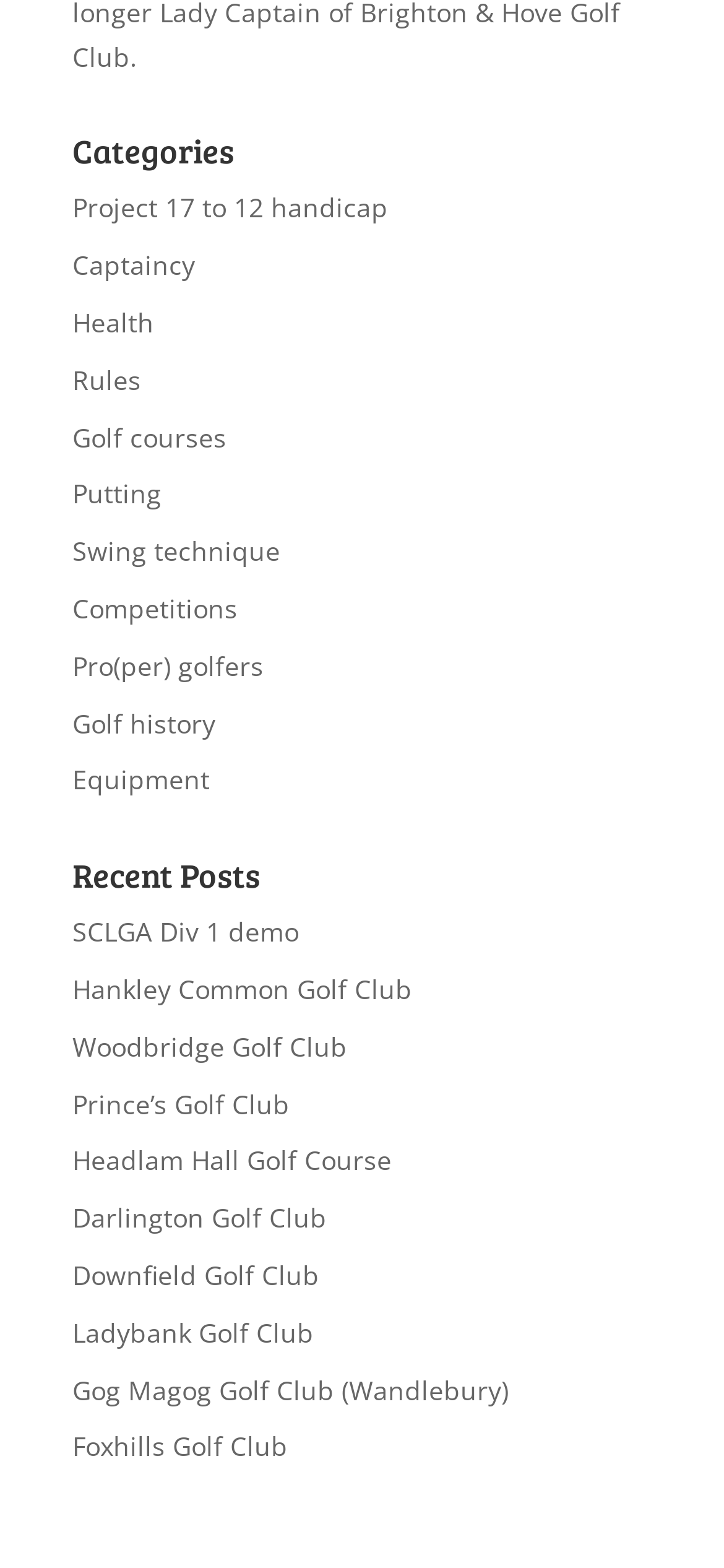Identify the bounding box coordinates for the region to click in order to carry out this instruction: "Click on 'Recent Posts'". Provide the coordinates using four float numbers between 0 and 1, formatted as [left, top, right, bottom].

None